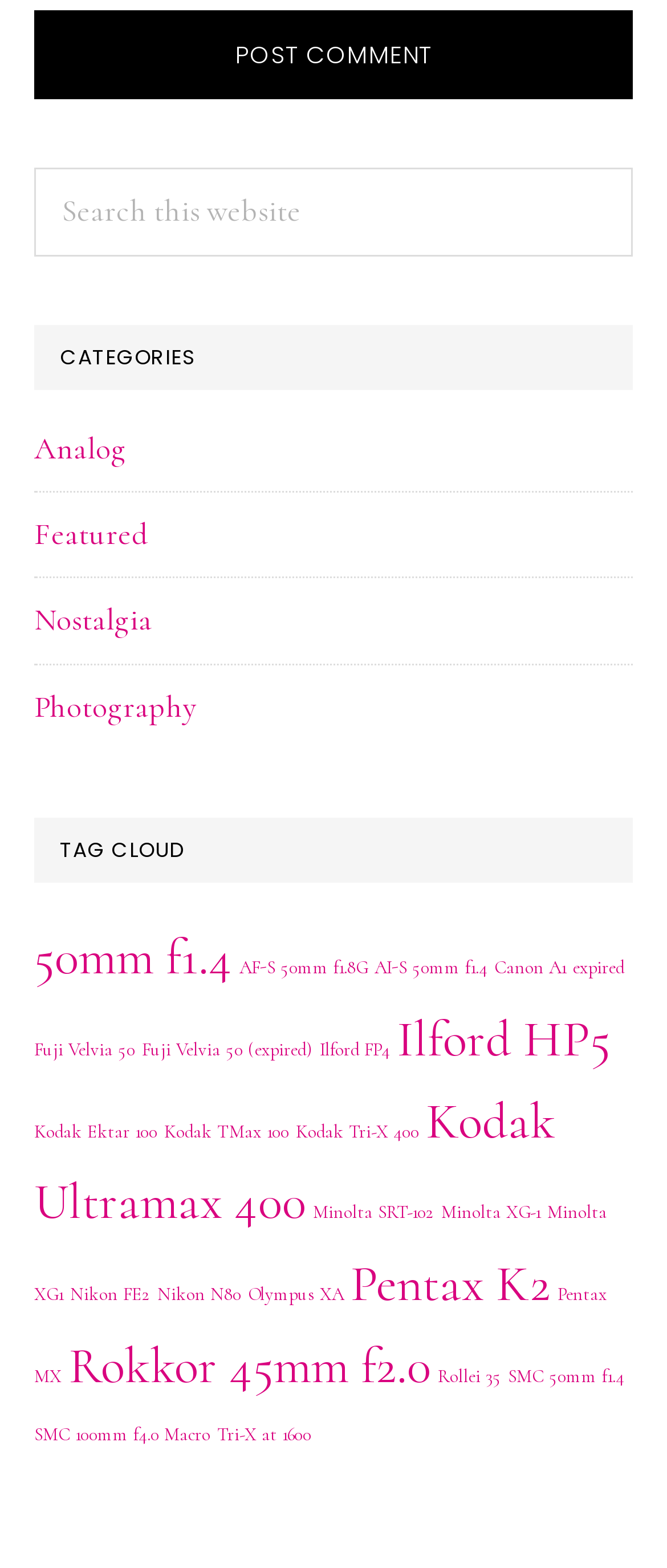Identify the bounding box coordinates of the clickable region required to complete the instruction: "Post a comment". The coordinates should be given as four float numbers within the range of 0 and 1, i.e., [left, top, right, bottom].

[0.051, 0.006, 0.949, 0.064]